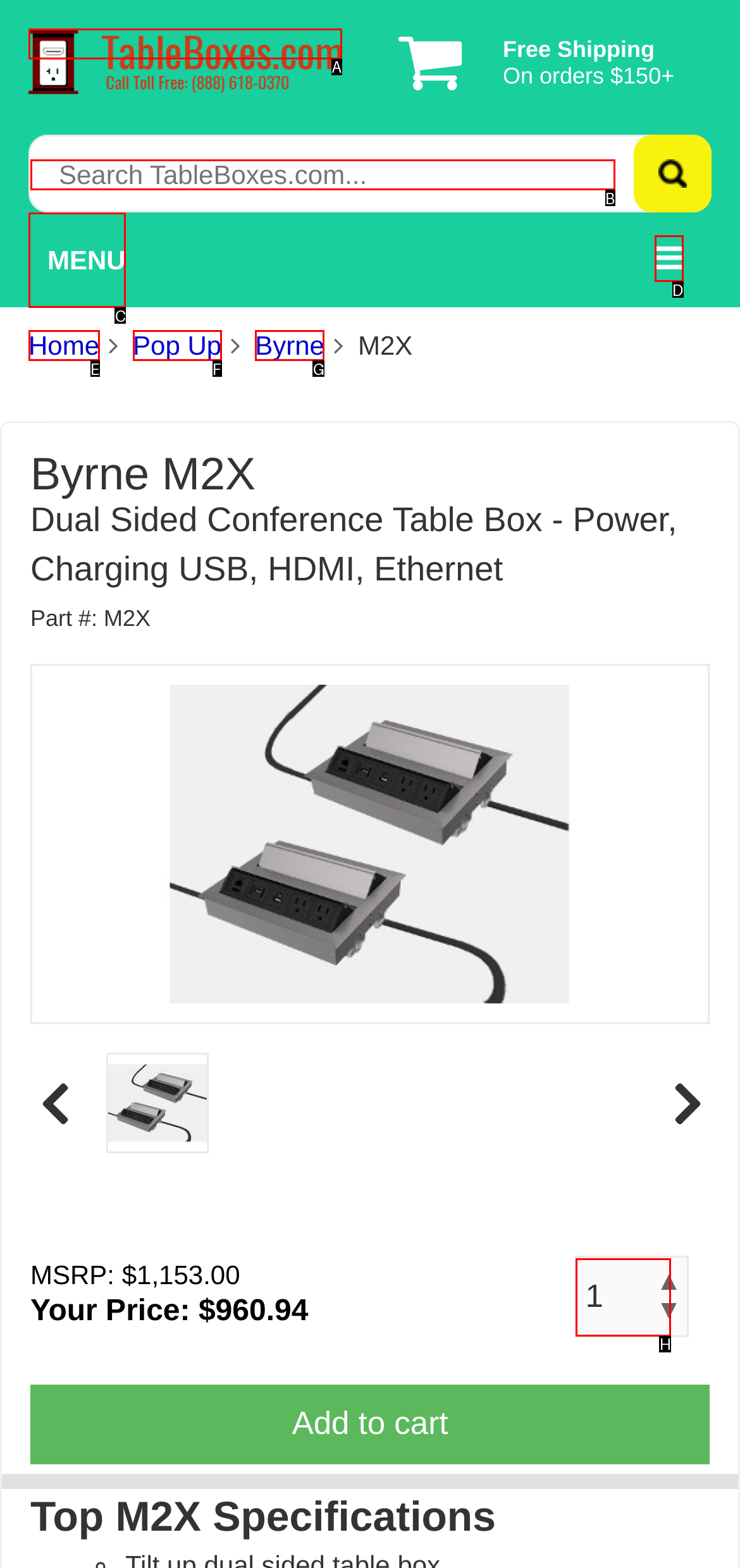Given the description: input value="1" name="qty" value="1", select the HTML element that matches it best. Reply with the letter of the chosen option directly.

H